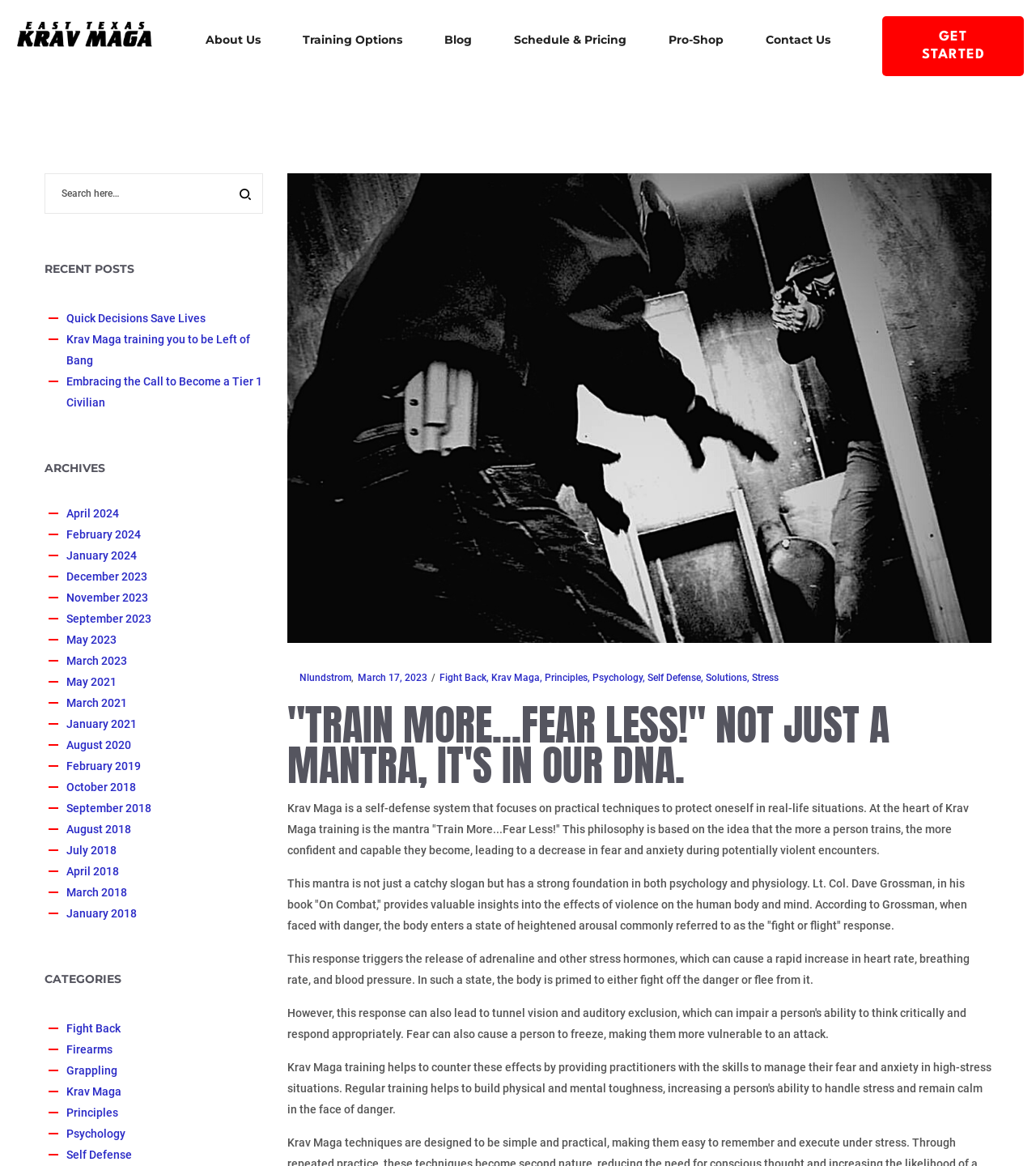Offer a thorough description of the webpage.

The webpage is about East Texas Krav Maga, a self-defense system that focuses on practical techniques to protect oneself in real-life situations. At the top of the page, there is a figure with a linked image, followed by a row of links to different sections of the website, including "About Us", "Training Options", "Blog", "Schedule & Pricing", "Pro-Shop", and "Contact Us". 

Below this row, there is a prominent call-to-action button "GET STARTED" with a linked text "By Nlundstrom" and a posted date "March 17, 2023" next to it. Underneath, there is a heading "TRAIN MORE...FEAR LESS!" NOT JUST A MANTRA, IT'S IN OUR DNA., followed by a descriptive text about the philosophy of Krav Maga training.

On the left side of the page, there is a search box with a button, and below it, there are three sections: "RECENT POSTS" with three links to recent blog posts, "ARCHIVES" with multiple links to blog posts organized by month and year, and "CATEGORIES" with links to different categories such as "Fight Back", "Firearms", "Grappling", "Krav Maga", "Principles", "Psychology", and "Self Defense".